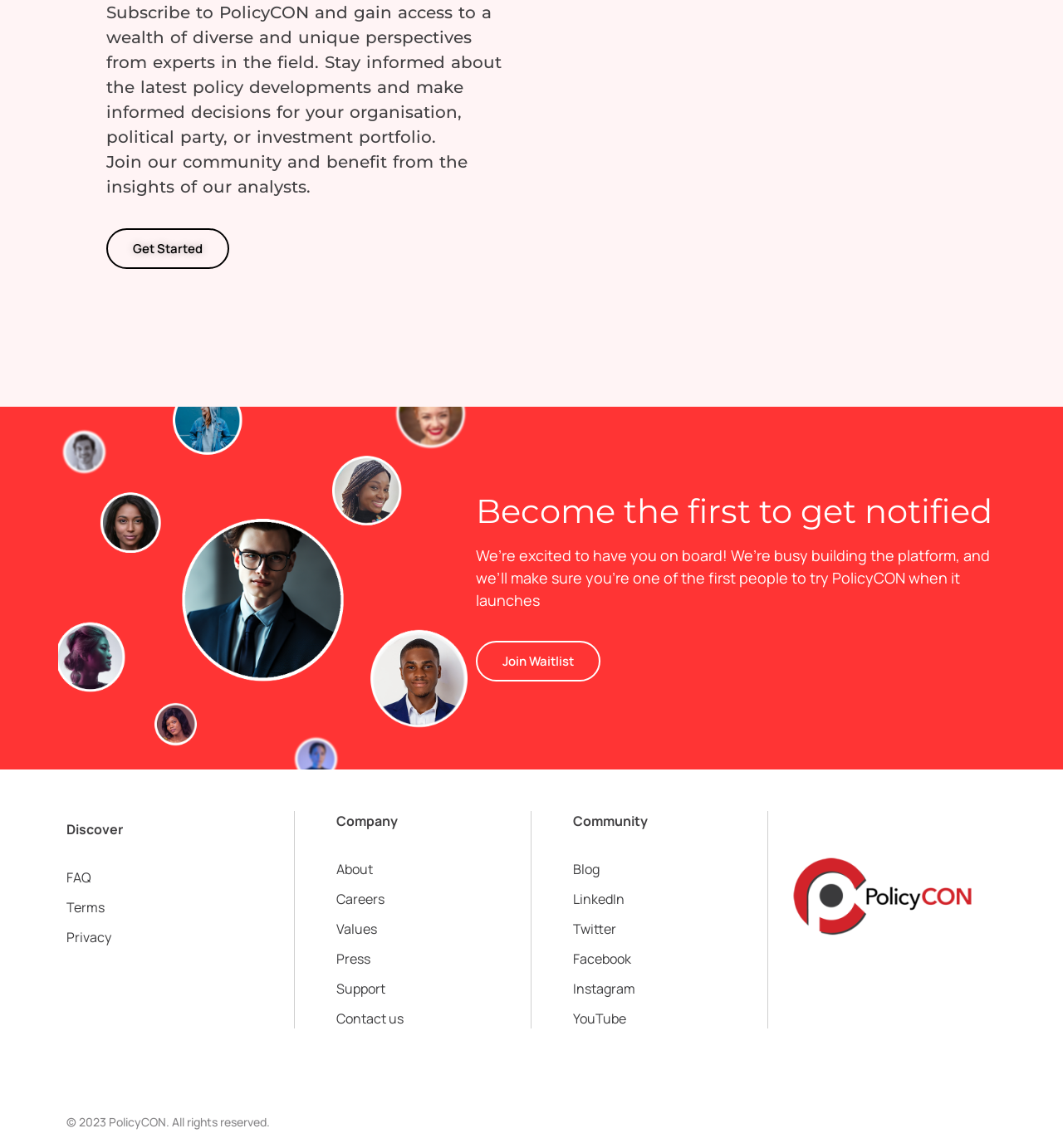What type of content is available in the 'Community' section?
Please provide a comprehensive answer based on the details in the screenshot.

The 'Community' section contains links to the blog and social media platforms such as LinkedIn, Twitter, Facebook, Instagram, and YouTube, which can be inferred from the StaticText element with the text 'Community' and the link elements below it.